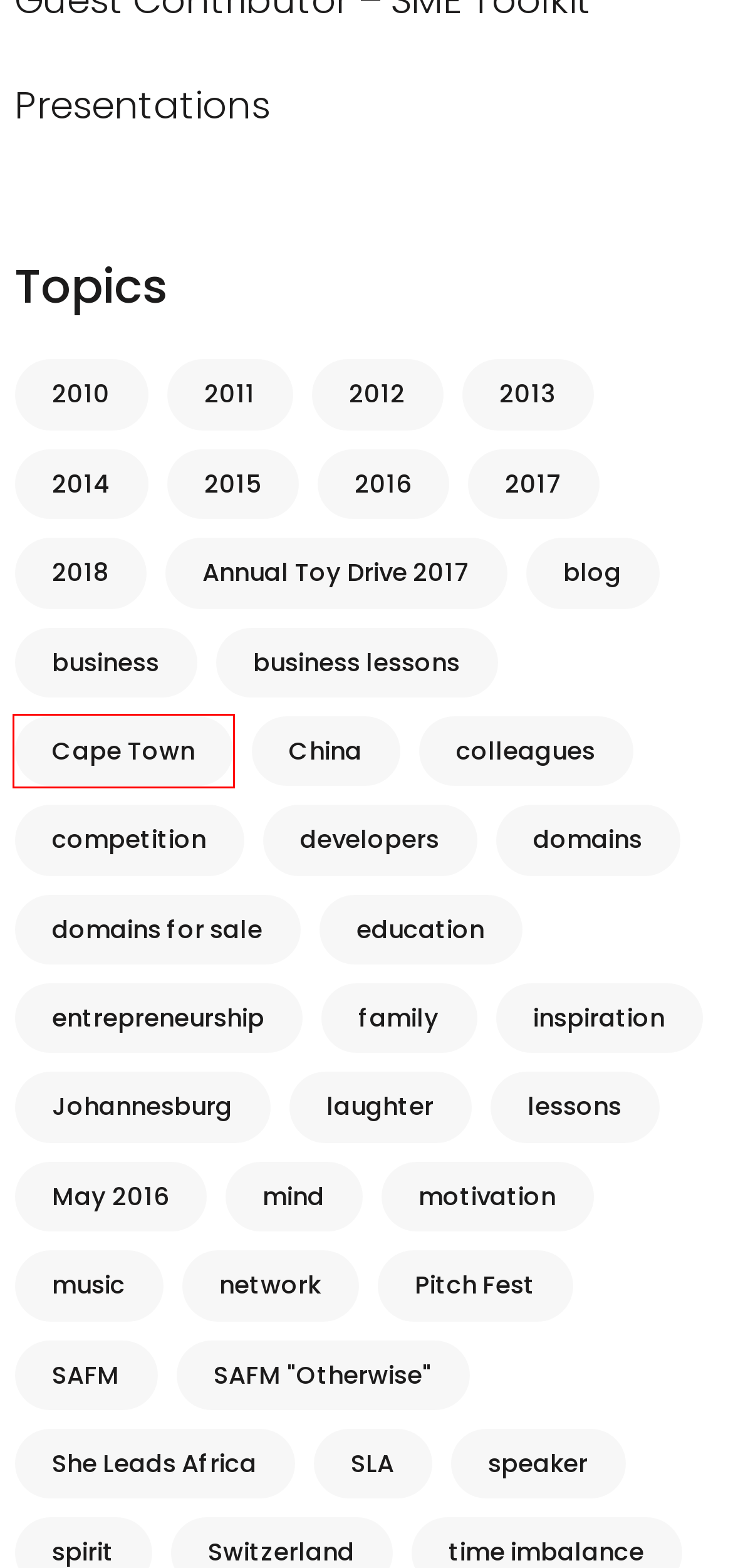You have received a screenshot of a webpage with a red bounding box indicating a UI element. Please determine the most fitting webpage description that matches the new webpage after clicking on the indicated element. The choices are:
A. Johannesburg - Shana Kay Derman
B. Presentations - Shana Kay Derman
C. lessons - Shana Kay Derman
D. SAFM "Otherwise" - Shana Kay Derman
E. entrepreneurship - Shana Kay Derman
F. Cape Town - Shana Kay Derman
G. 2016 - Shana Kay Derman
H. 2018 - Shana Kay Derman

F